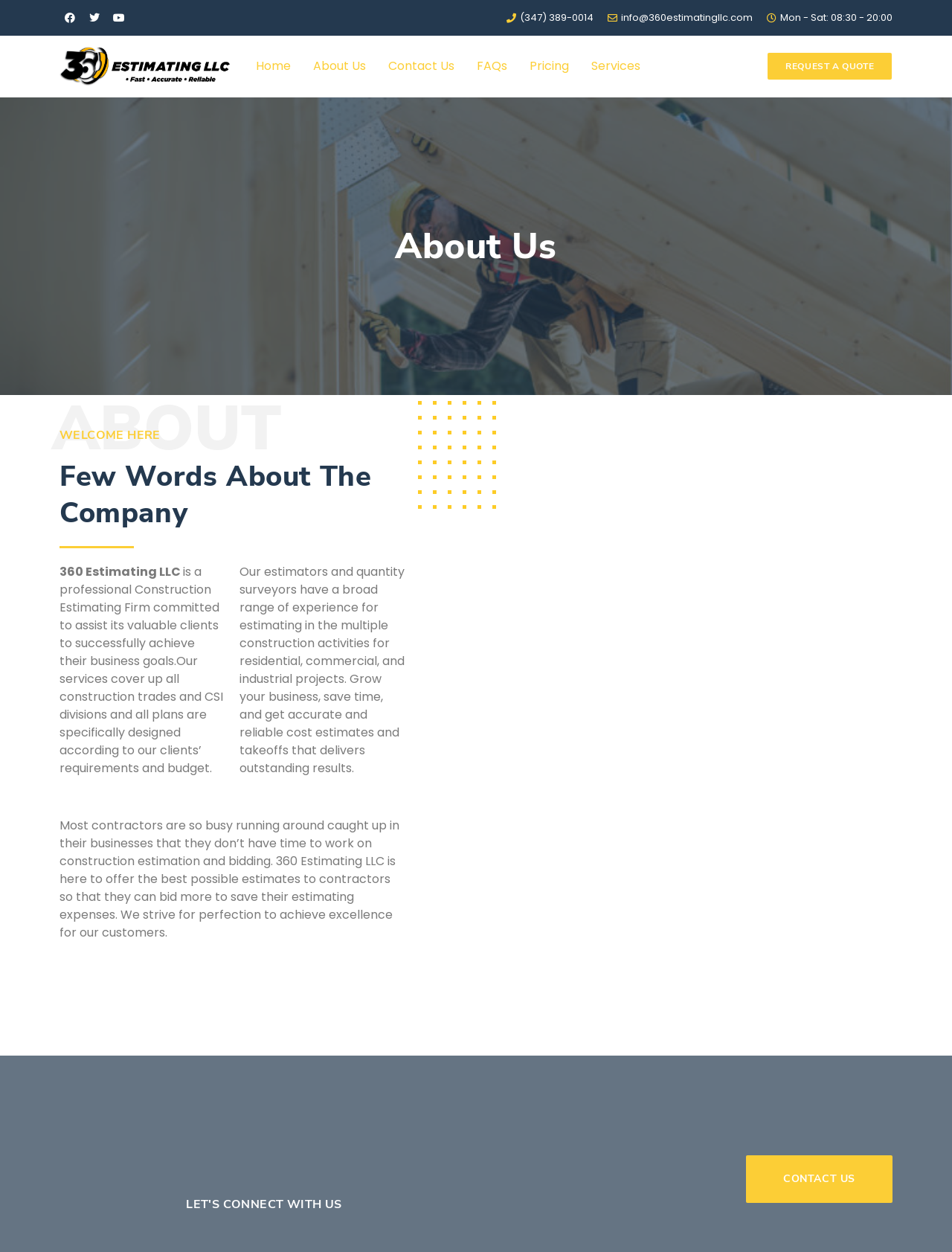Using the provided element description, identify the bounding box coordinates as (top-left x, top-left y, bottom-right x, bottom-right y). Ensure all values are between 0 and 1. Description: About Us

[0.317, 0.039, 0.396, 0.067]